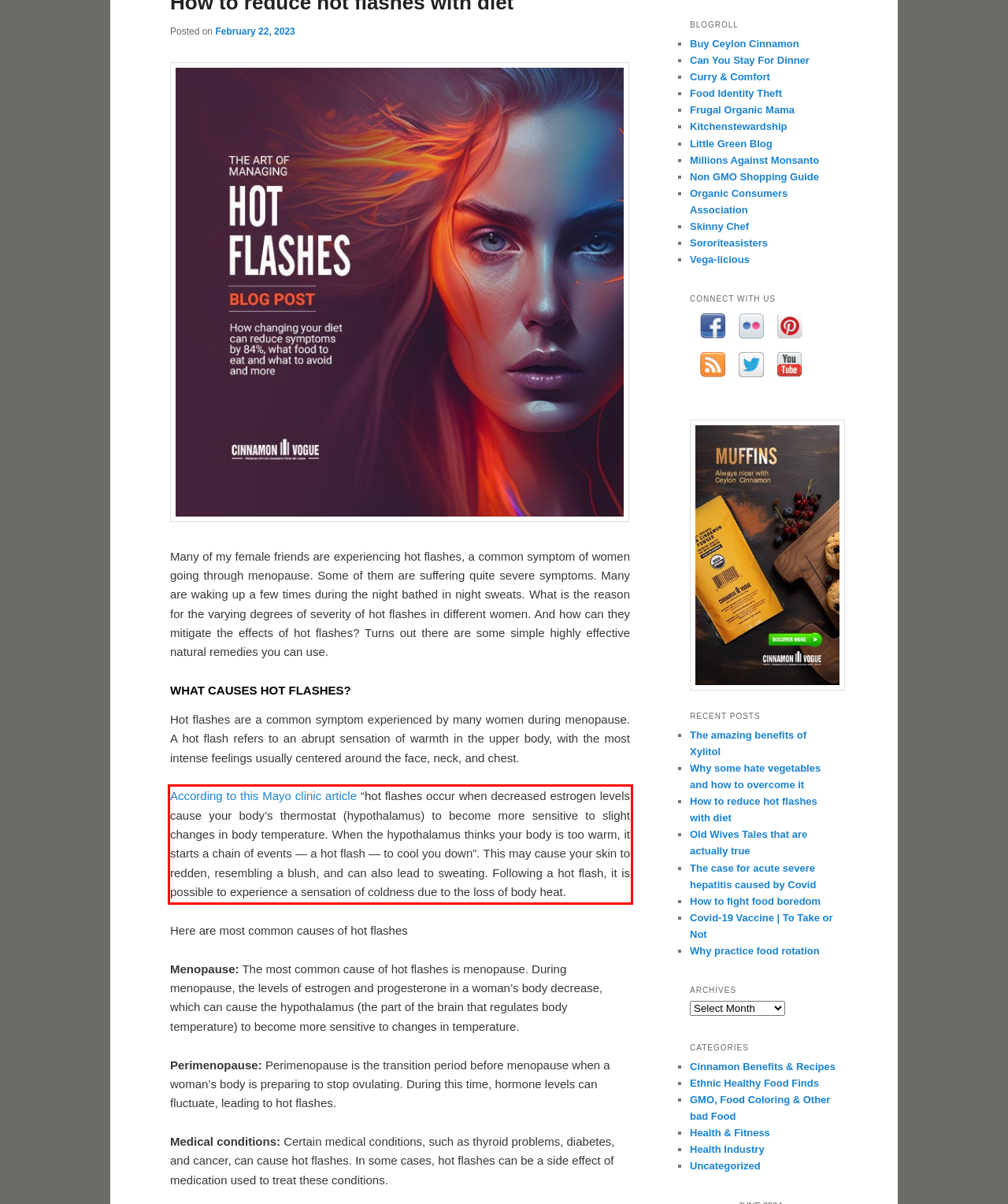Please identify and extract the text from the UI element that is surrounded by a red bounding box in the provided webpage screenshot.

According to this Mayo clinic article “hot flashes occur when decreased estrogen levels cause your body’s thermostat (hypothalamus) to become more sensitive to slight changes in body temperature. When the hypothalamus thinks your body is too warm, it starts a chain of events — a hot flash — to cool you down”. This may cause your skin to redden, resembling a blush, and can also lead to sweating. Following a hot flash, it is possible to experience a sensation of coldness due to the loss of body heat.